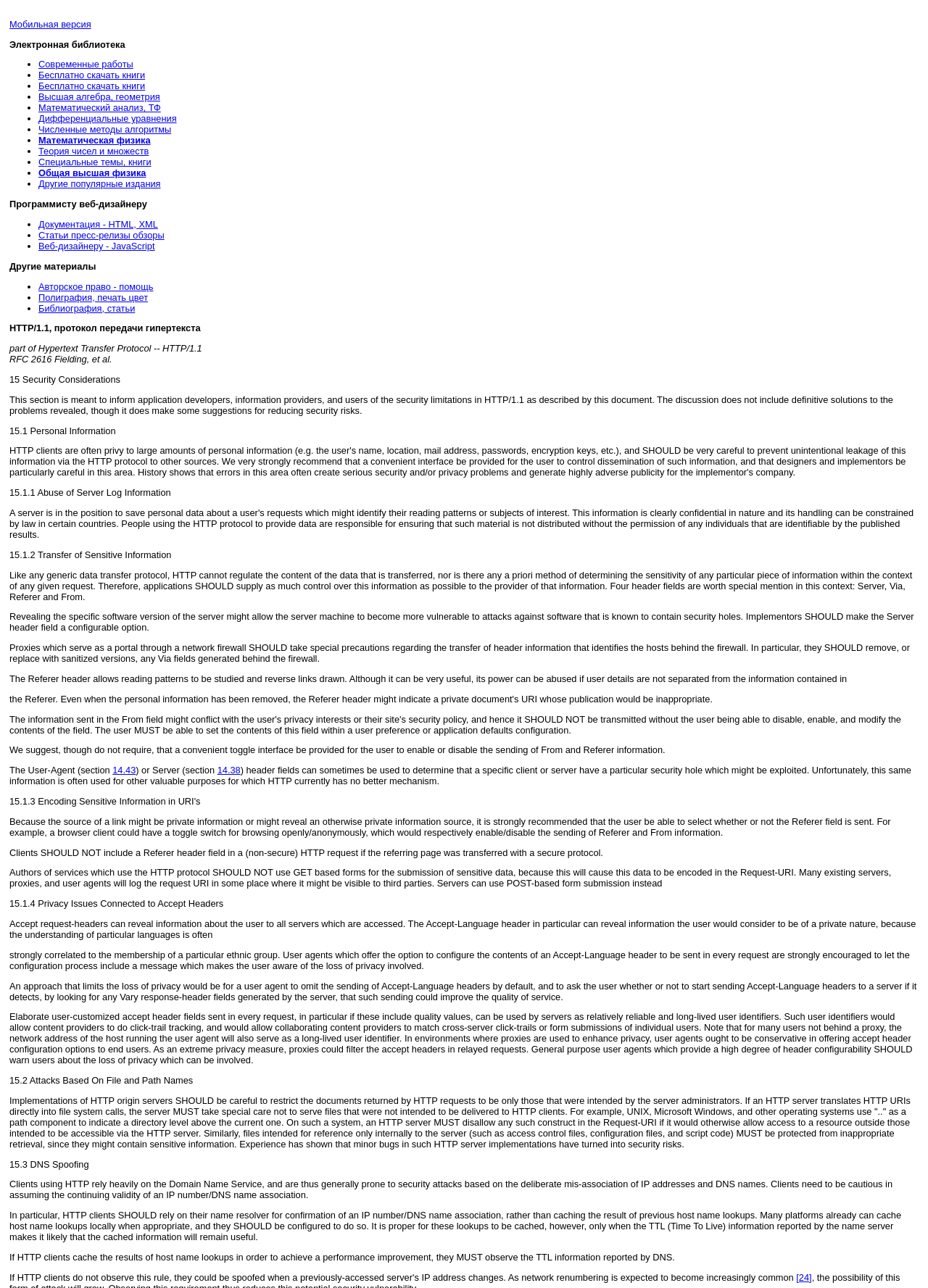Use a single word or phrase to answer the question: 
What is the topic of the webpage?

HTTP protocol